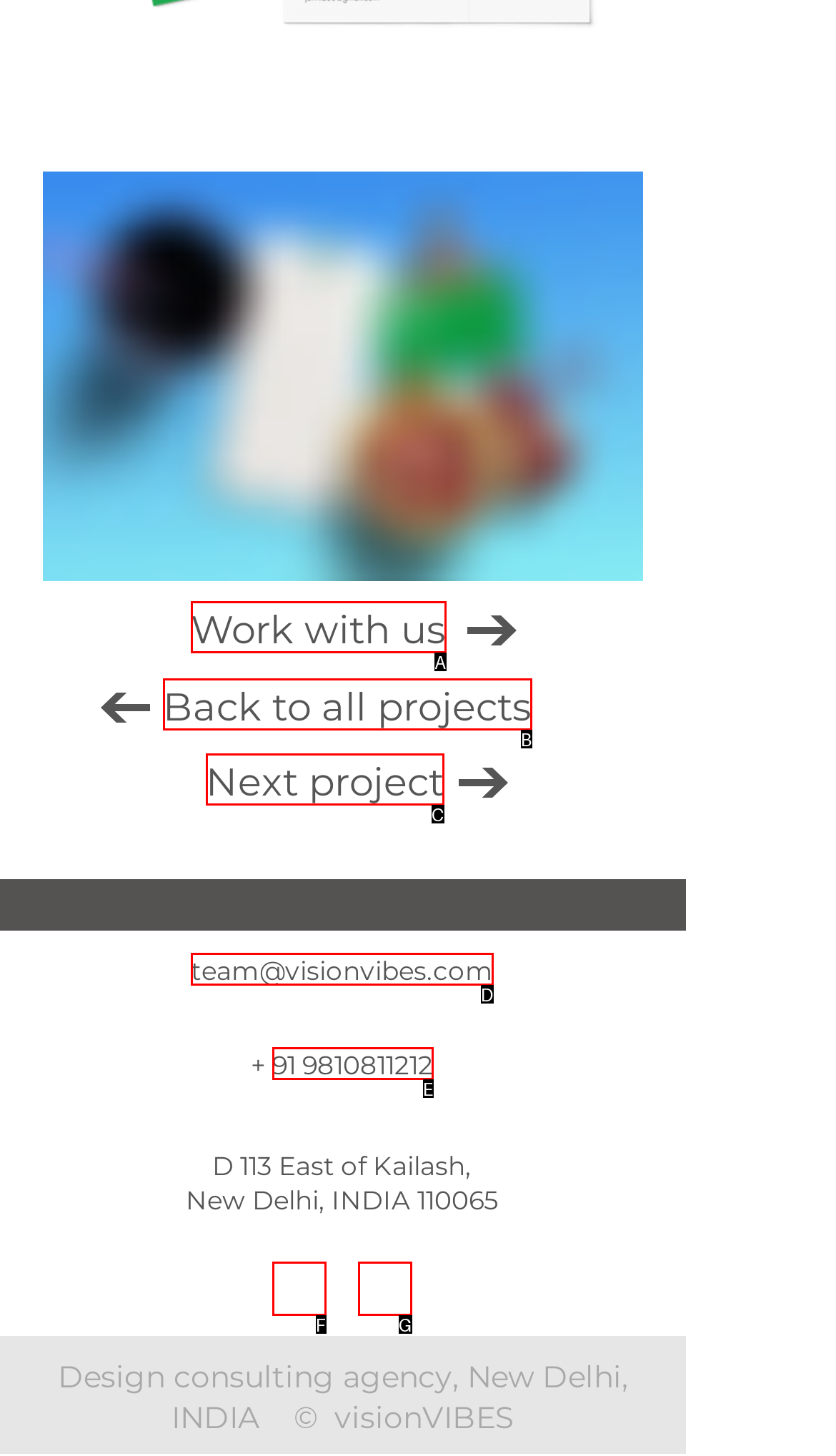Select the HTML element that matches the description: Naturality. Provide the letter of the chosen option as your answer.

None